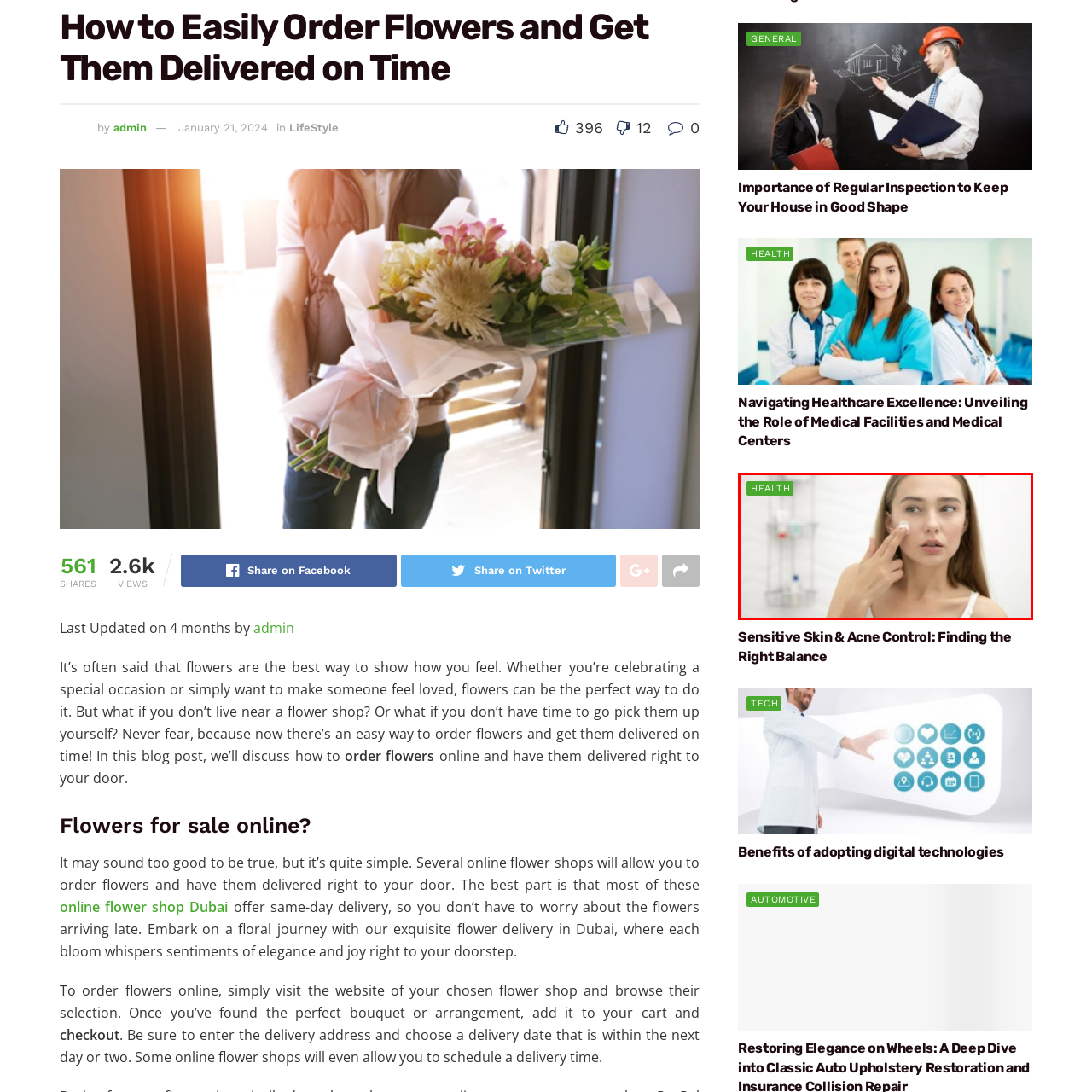Provide a comprehensive description of the image contained within the red rectangle.

In this image, a young woman is applying a skincare product to her face, demonstrating a personal care routine. Her expression is focused as she gently spreads cream over her skin, emphasizing the importance of self-care and skincare in maintaining healthy skin. The setting features a bright and modern bathroom, highlighted by the minimalist design and a shelf in the background that holds various beauty products. A green label at the top left corner reads "HEALTH," indicative of the image's association with wellness and skincare topics. This moment captures not only the act of applying a product but also the broader message of nurturing one's skin, which is crucial for overall health and confidence.